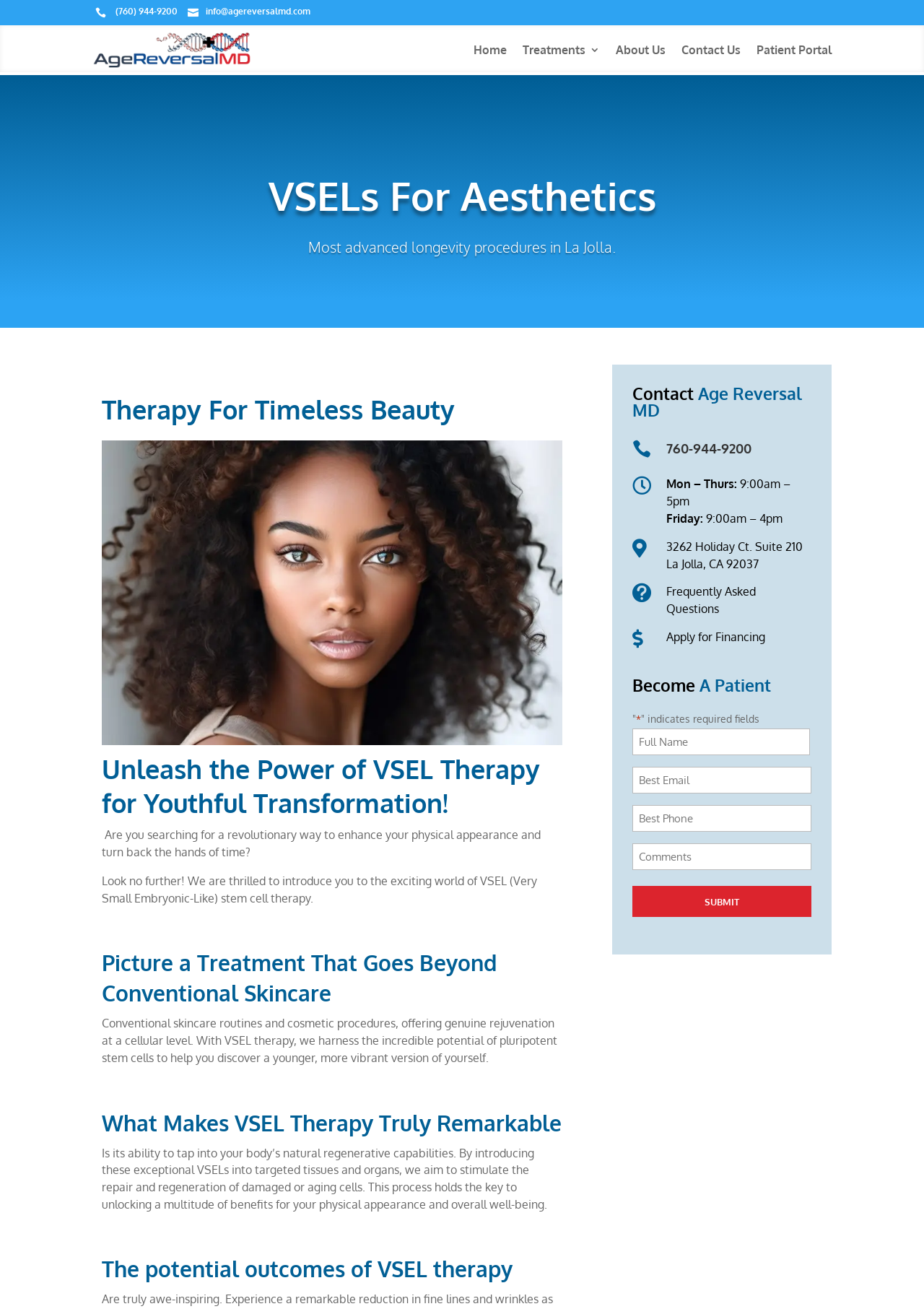Please indicate the bounding box coordinates of the element's region to be clicked to achieve the instruction: "Send an email to info@agereversalmd.com". Provide the coordinates as four float numbers between 0 and 1, i.e., [left, top, right, bottom].

[0.223, 0.006, 0.336, 0.012]